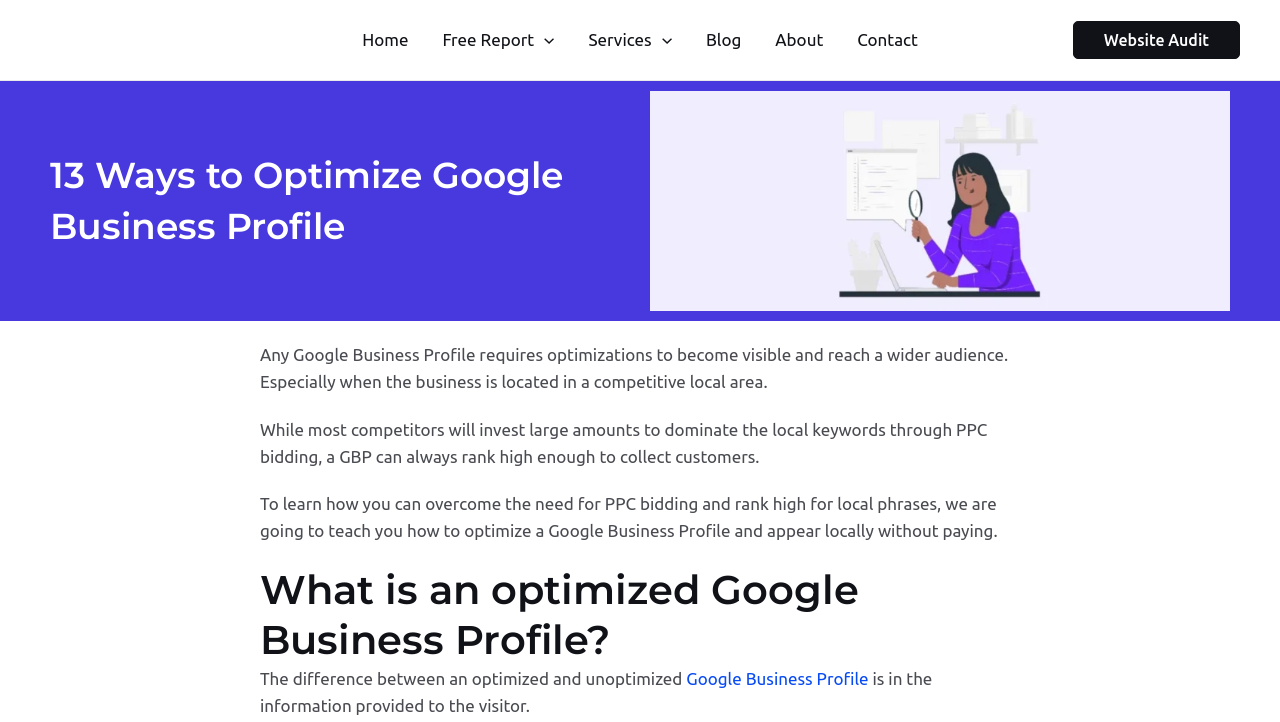From the webpage screenshot, identify the region described by parent_node: Services aria-label="Menu Toggle". Provide the bounding box coordinates as (top-left x, top-left y, bottom-right x, bottom-right y), with each value being a floating point number between 0 and 1.

[0.509, 0.0, 0.525, 0.111]